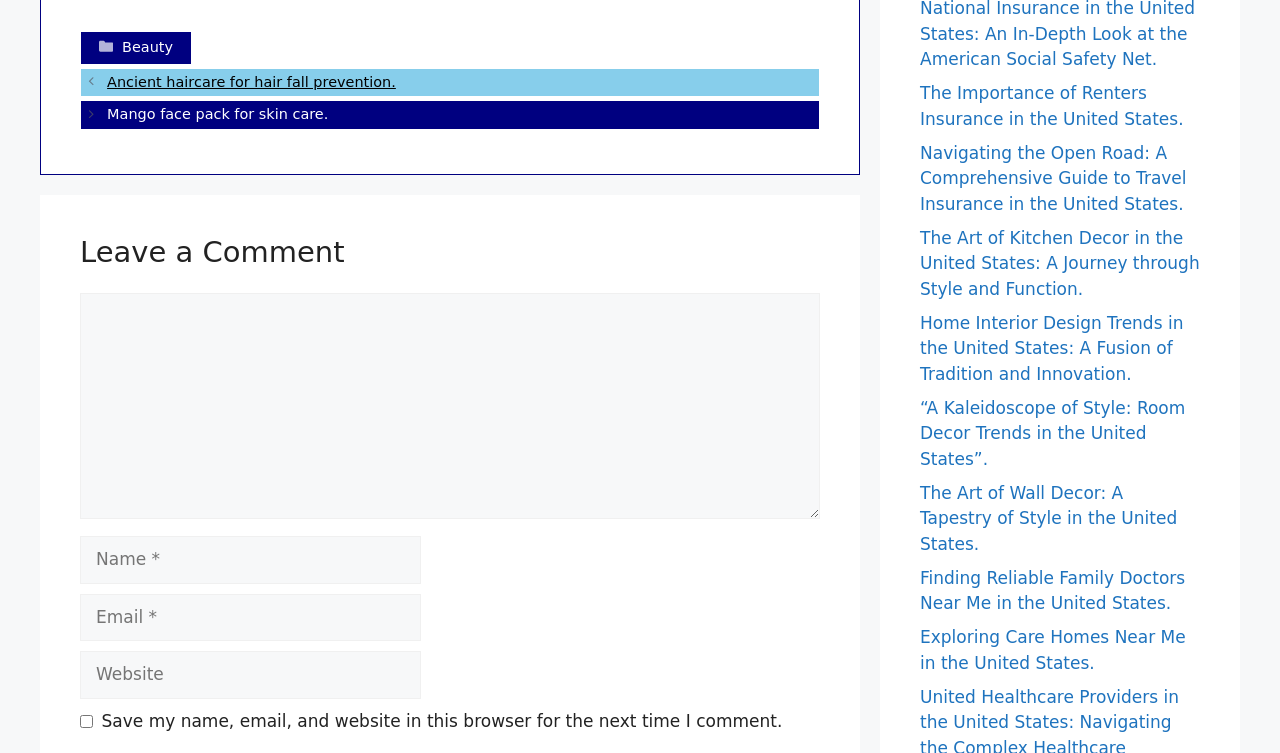Answer this question in one word or a short phrase: How many related links are listed?

8